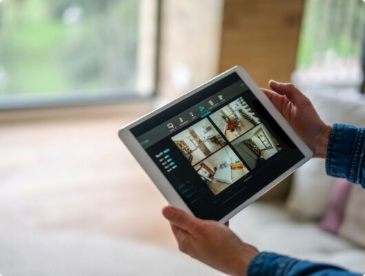What is visible through the windows?
Provide a fully detailed and comprehensive answer to the question.

The setting appears to be bright and inviting, with natural light streaming through large windows in the background, adding warmth to the scene.